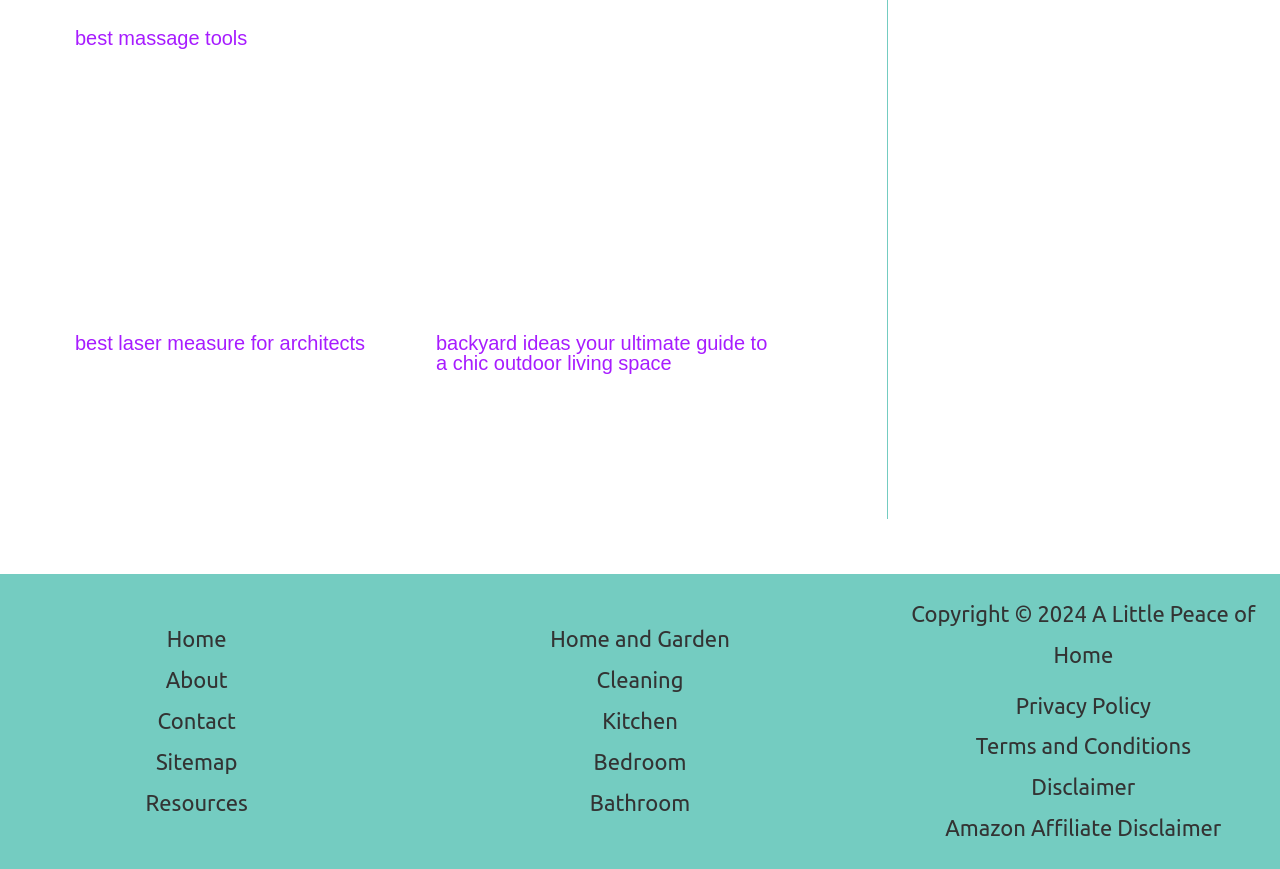Given the description "Cleaning", provide the bounding box coordinates of the corresponding UI element.

[0.466, 0.768, 0.534, 0.796]